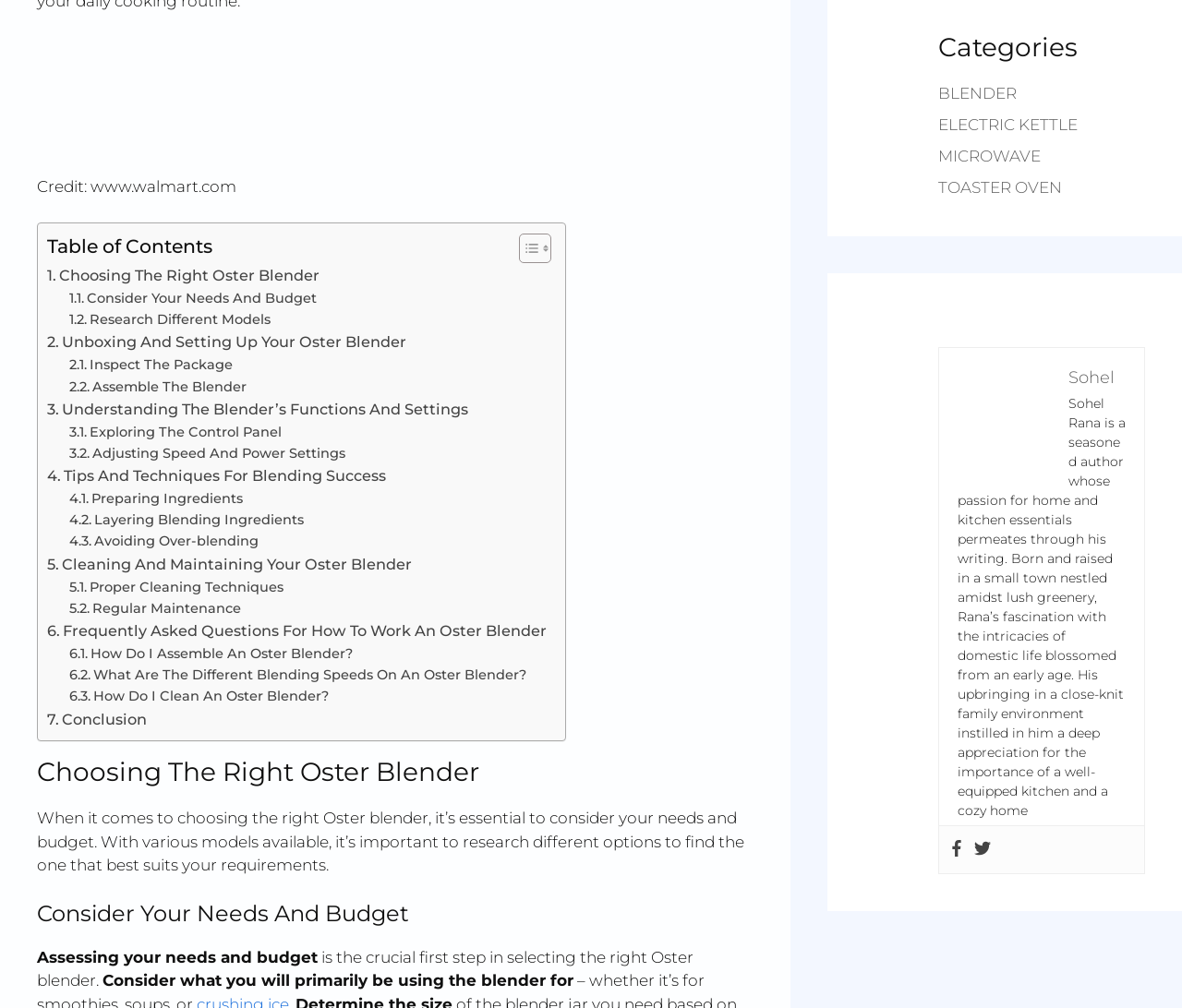Determine the bounding box coordinates of the target area to click to execute the following instruction: "Visit the 'BLENDER' category page."

[0.794, 0.083, 0.86, 0.102]